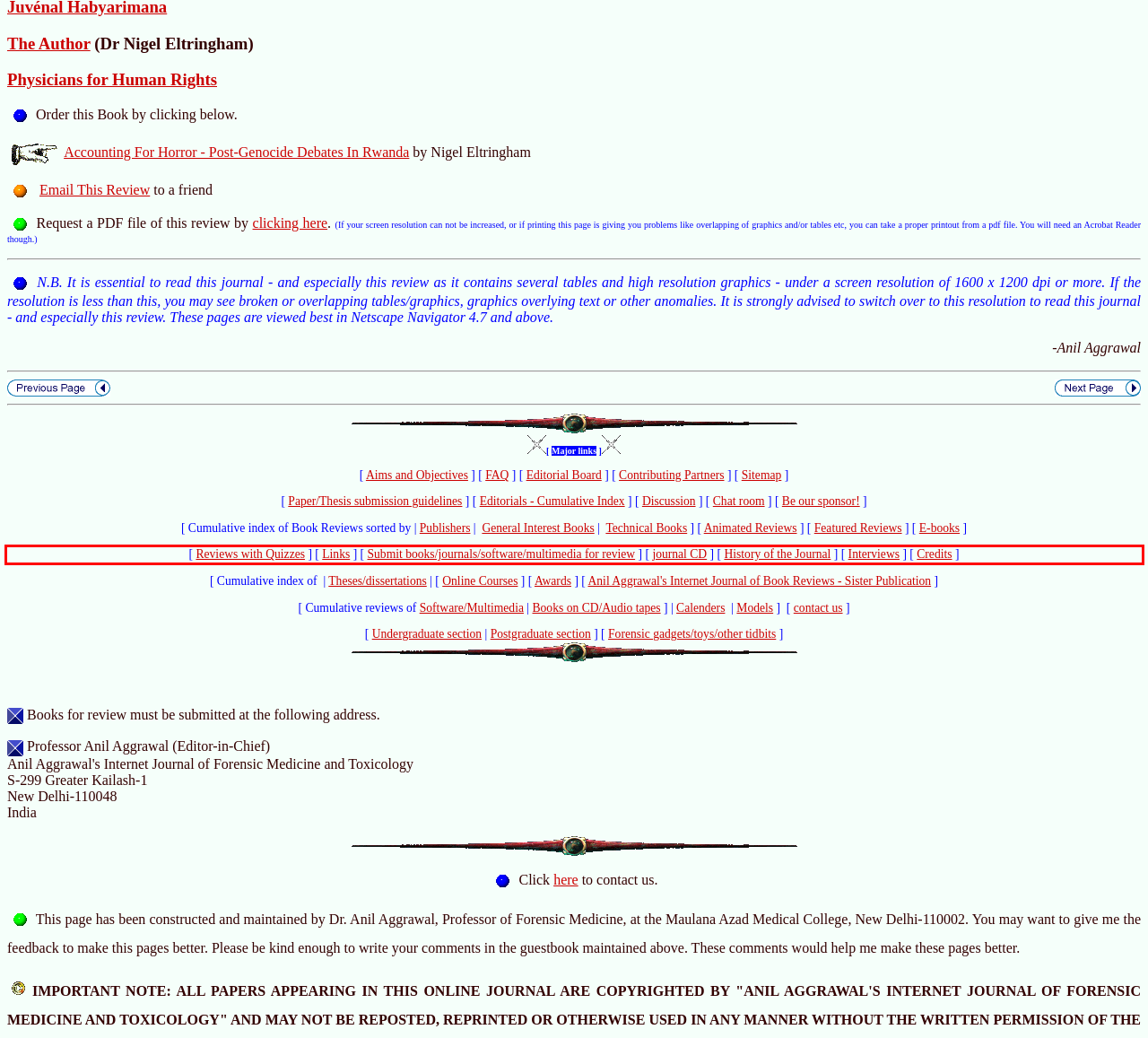With the given screenshot of a webpage, locate the red rectangle bounding box and extract the text content using OCR.

[ Reviews with Quizzes ] [ Links ] [ Submit books/journals/software/multimedia for review ] [ journal CD ] [ History of the Journal ] [ Interviews ] [ Credits ]